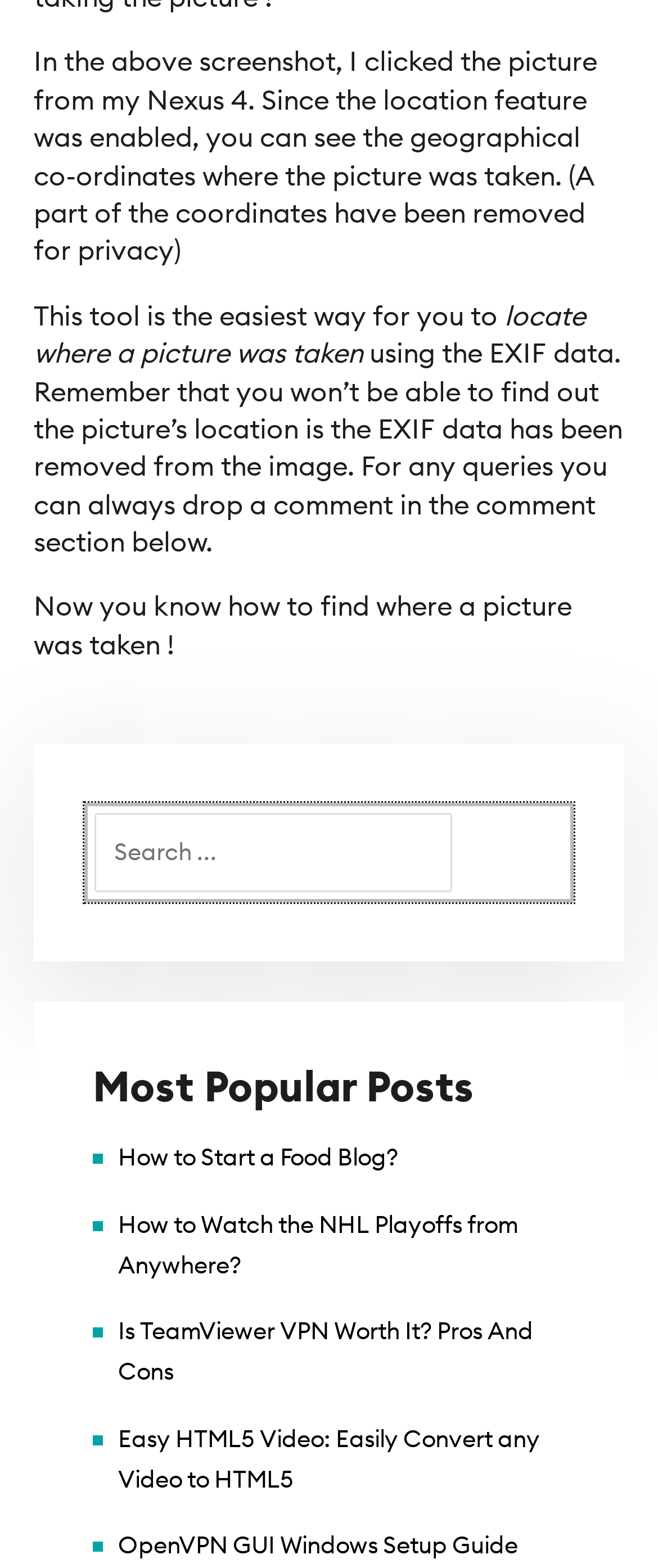Please determine the bounding box coordinates for the UI element described here. Use the format (top-left x, top-left y, bottom-right x, bottom-right y) with values bounded between 0 and 1: name="s" placeholder="Search ..."

[0.144, 0.519, 0.687, 0.569]